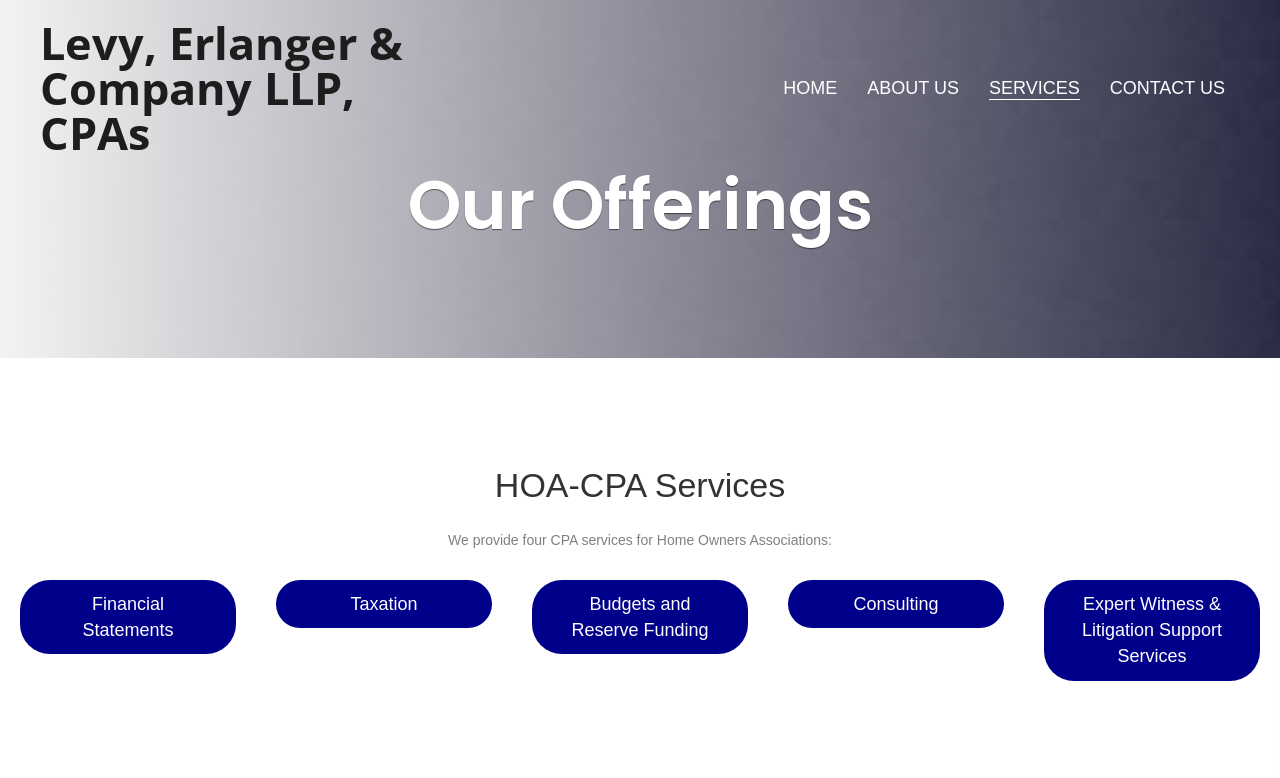Please specify the coordinates of the bounding box for the element that should be clicked to carry out this instruction: "contact us". The coordinates must be four float numbers between 0 and 1, formatted as [left, top, right, bottom].

[0.859, 0.088, 0.965, 0.137]